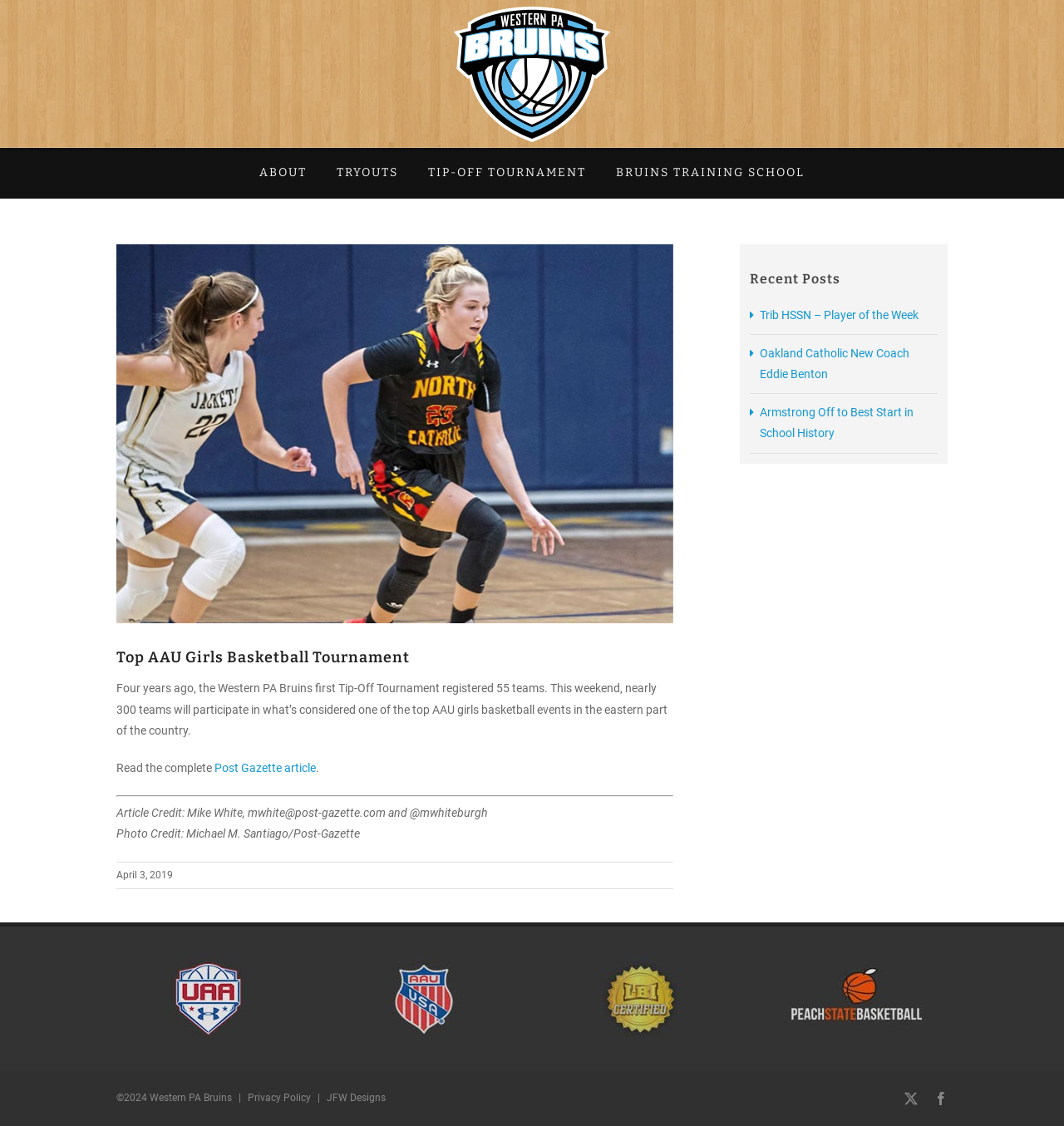Identify the bounding box coordinates of the HTML element based on this description: "alt="Western PA Bruins Logo"".

[0.427, 0.006, 0.573, 0.126]